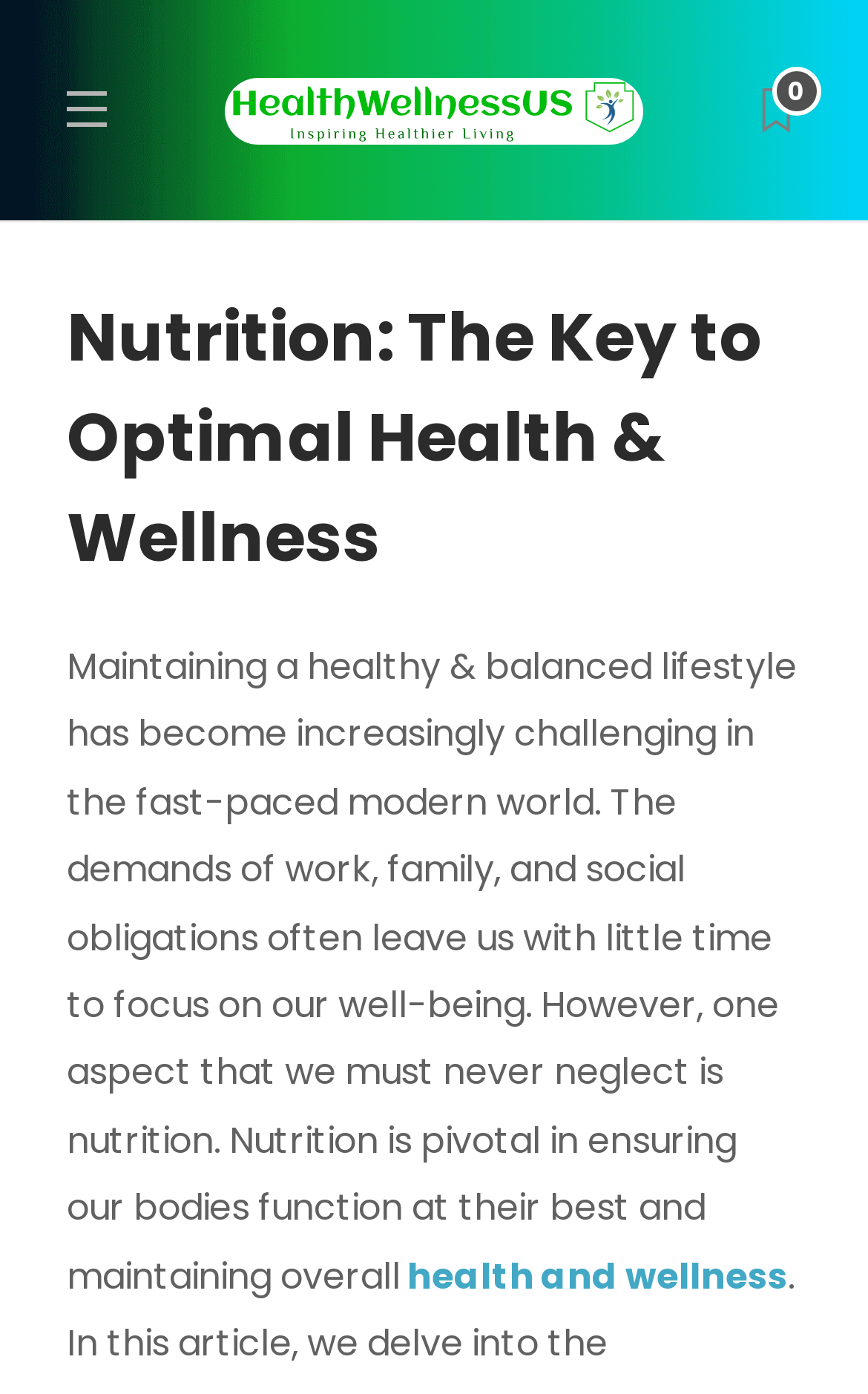Using the webpage screenshot, locate the HTML element that fits the following description and provide its bounding box: "health and wellness".

[0.462, 0.897, 0.908, 0.933]